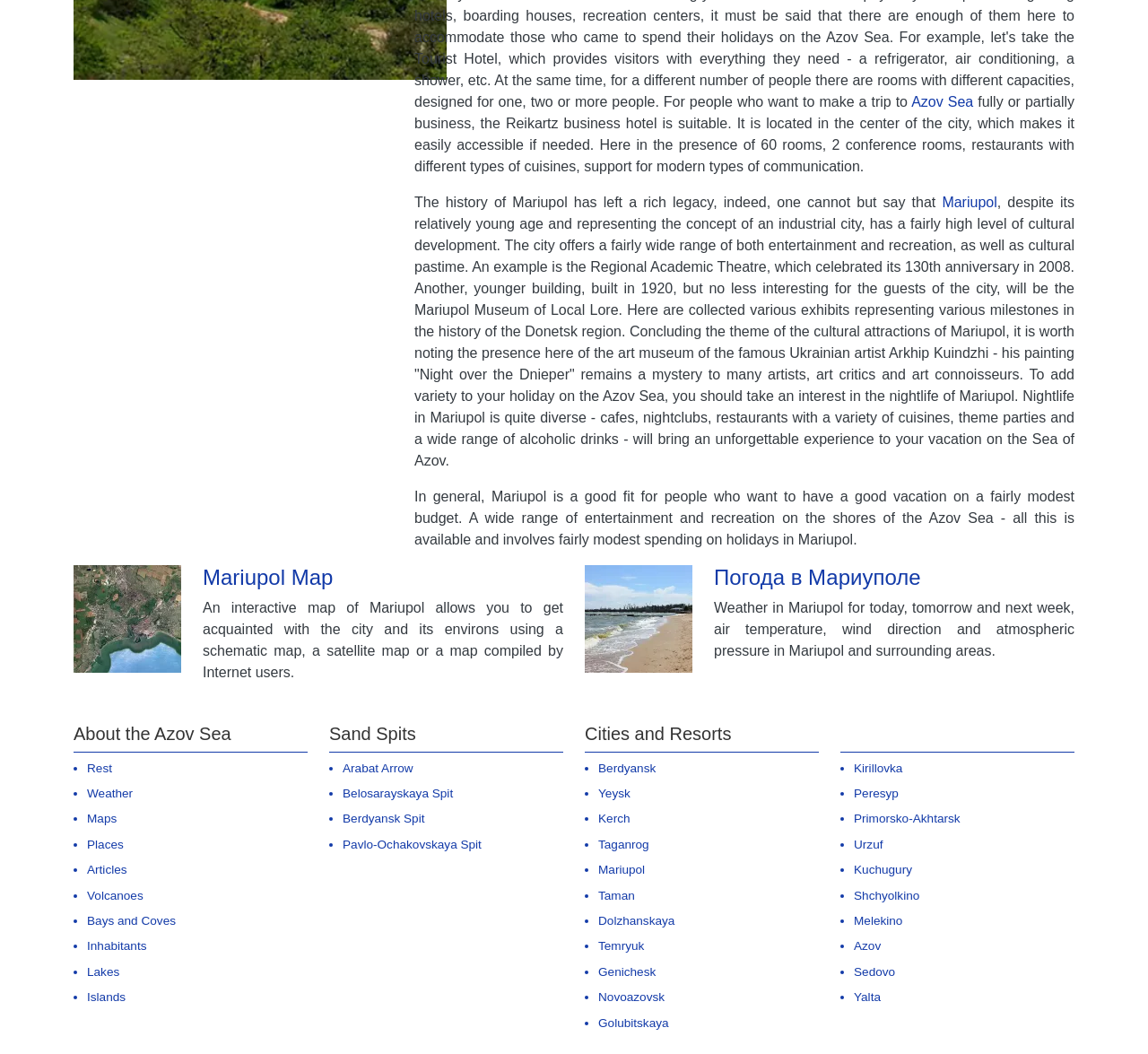Using the given element description, provide the bounding box coordinates (top-left x, top-left y, bottom-right x, bottom-right y) for the corresponding UI element in the screenshot: Polypropylene (PP) Film

None